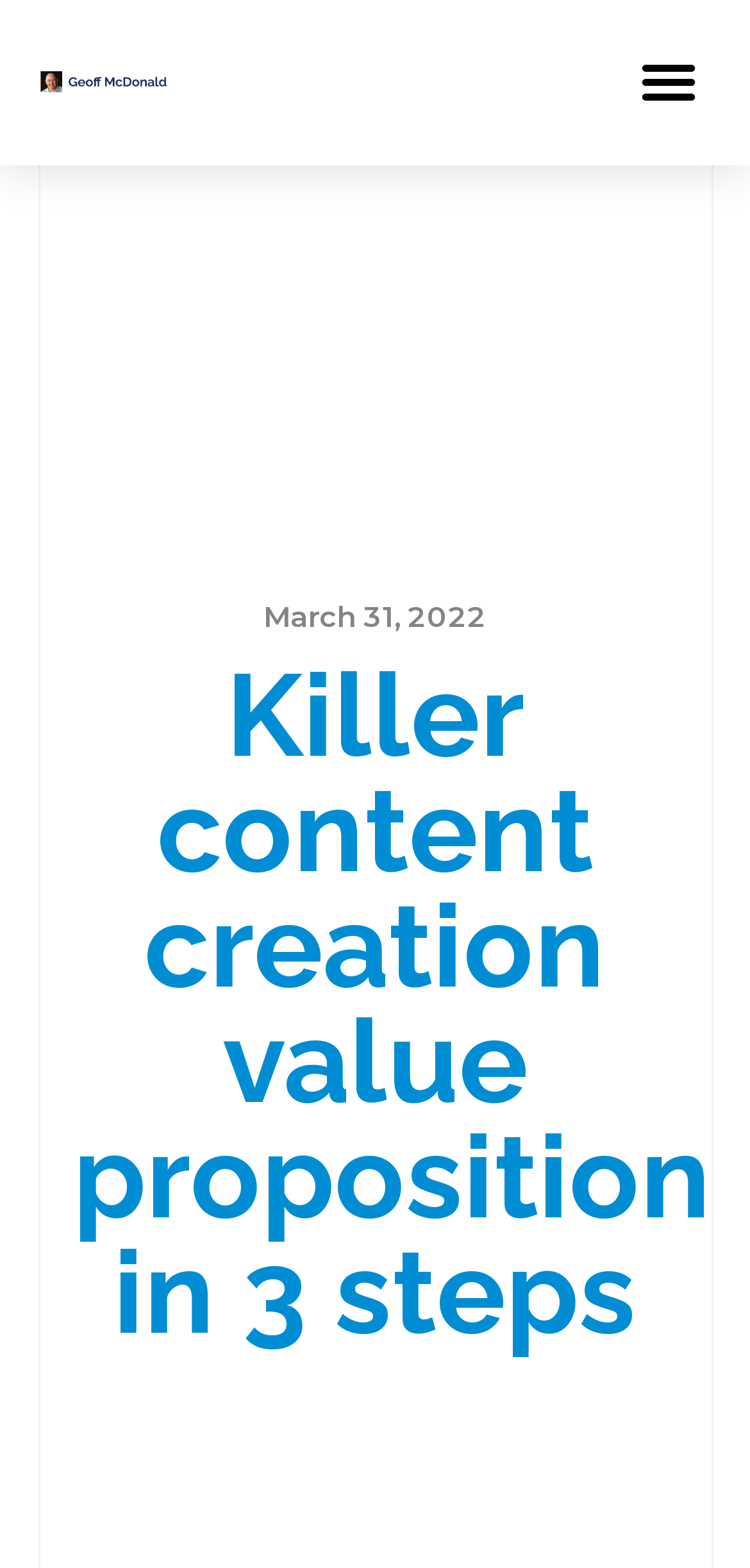Extract the main heading text from the webpage.

Killer content creation value proposition in 3 steps